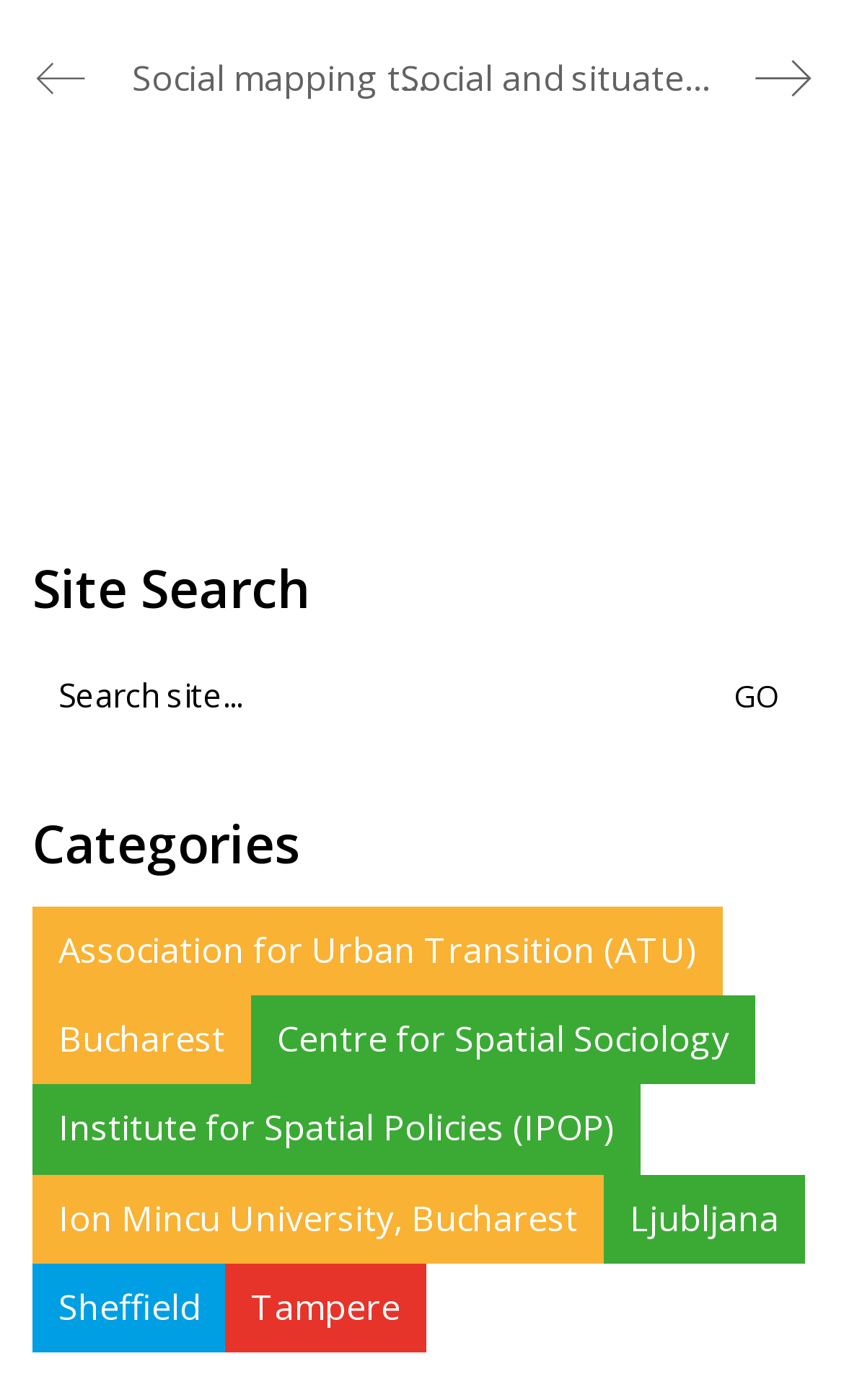Find the bounding box coordinates for the area you need to click to carry out the instruction: "Go to newer post". The coordinates should be four float numbers between 0 and 1, indicated as [left, top, right, bottom].

[0.038, 0.024, 0.408, 0.088]